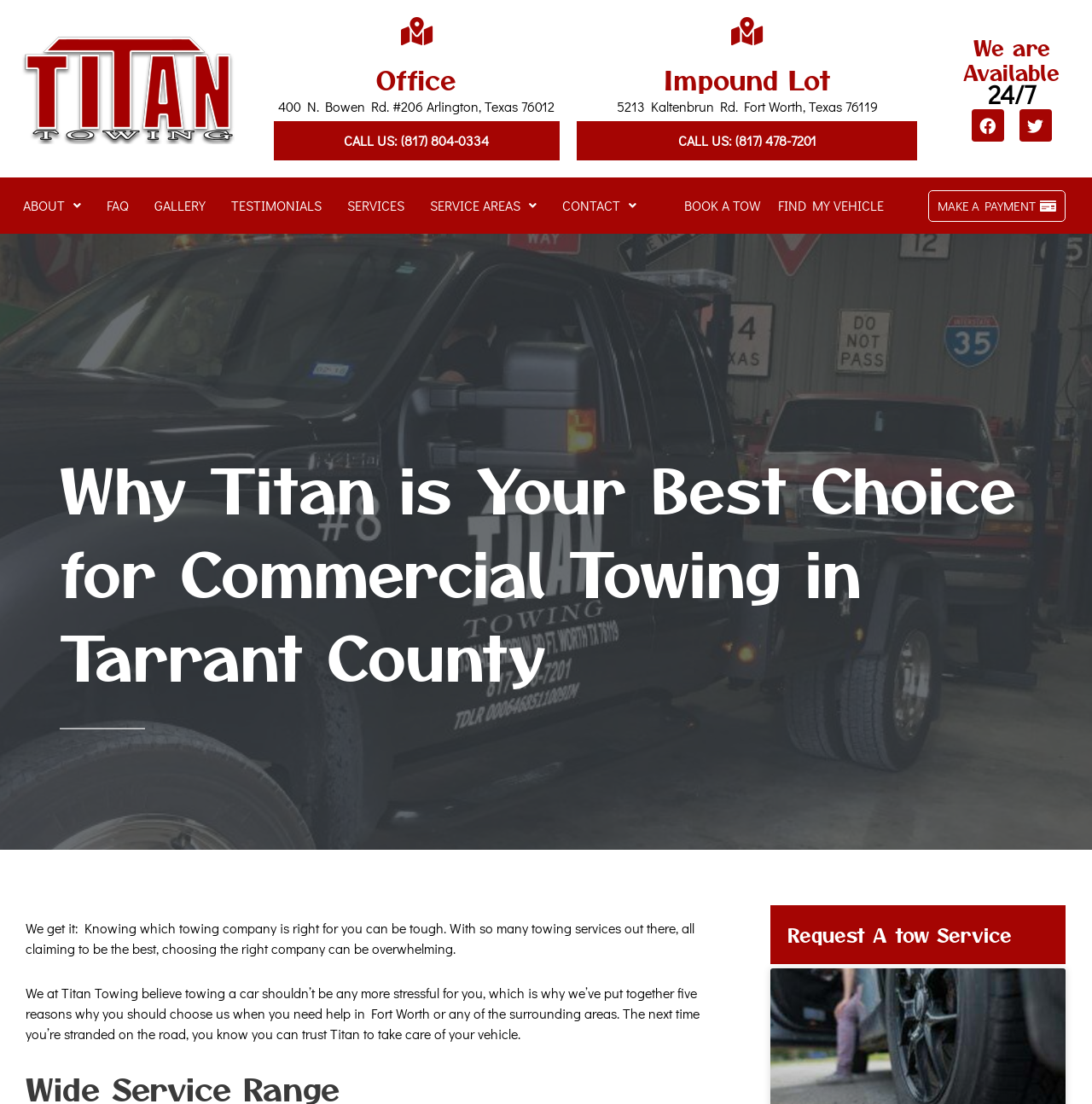What are the business hours of the company?
Can you give a detailed and elaborate answer to the question?

I found the business hours of the company by looking at the 'We are Available' section, where it is stated as '24/7'.